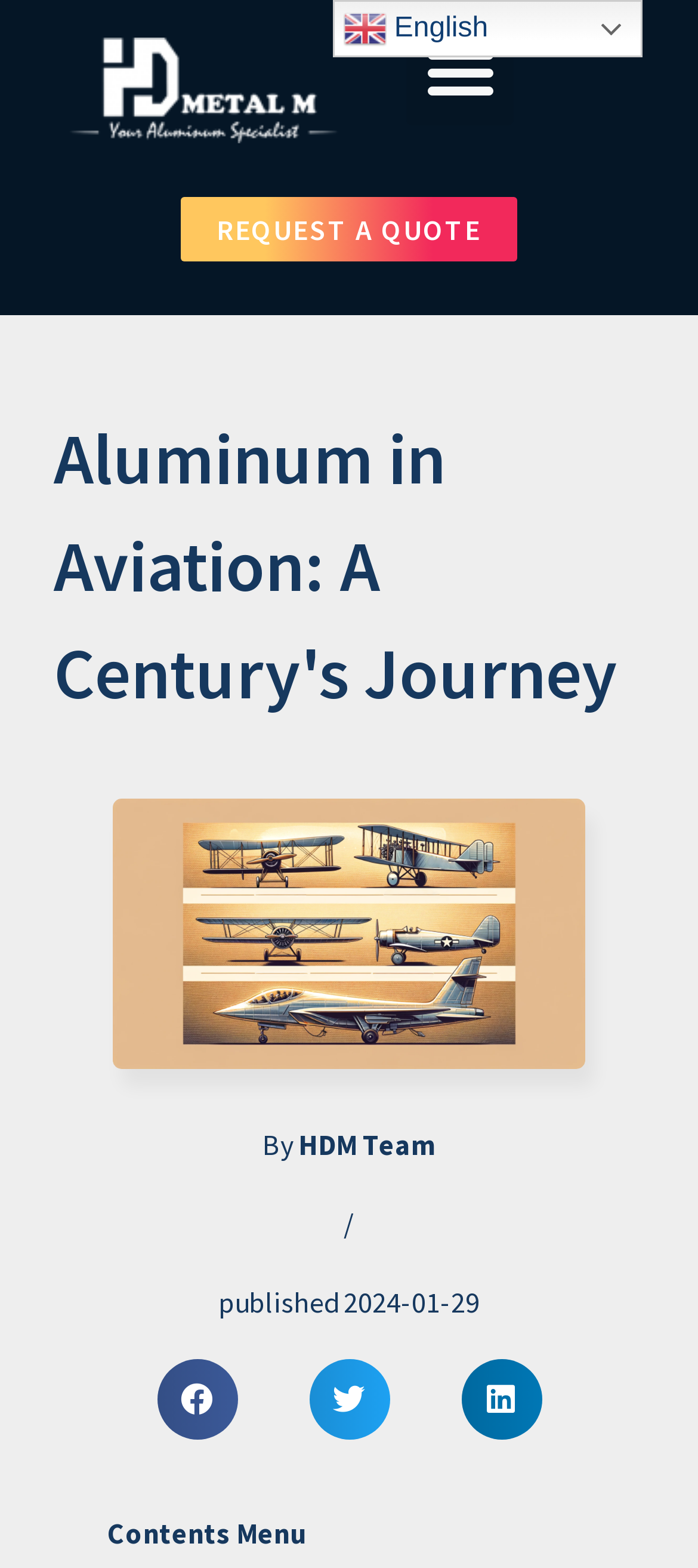What is the name of the logo image?
Based on the image content, provide your answer in one word or a short phrase.

logo